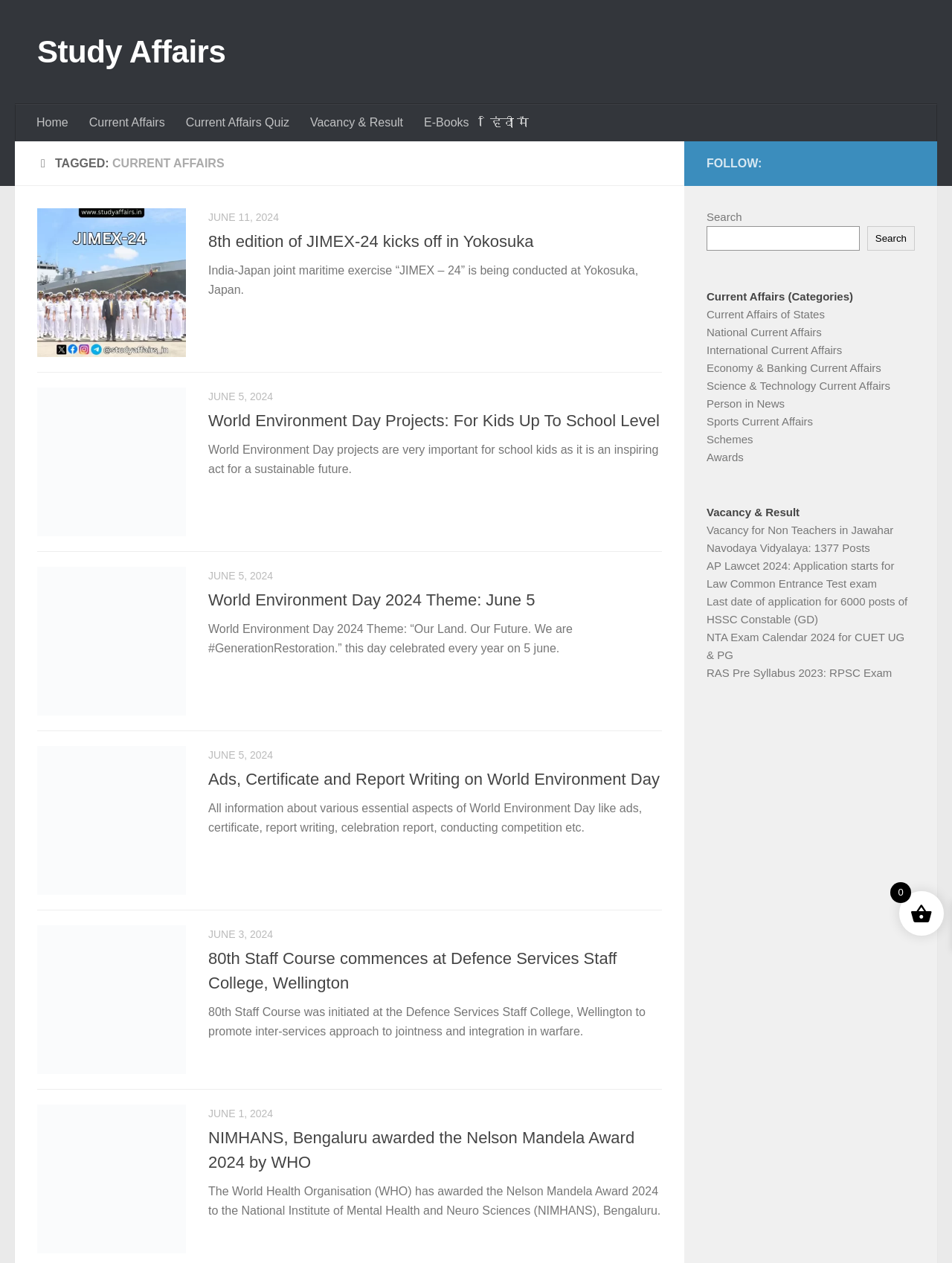Using a single word or phrase, answer the following question: 
What is the purpose of the JIMEX-24 exercise?

joint maritime exercise